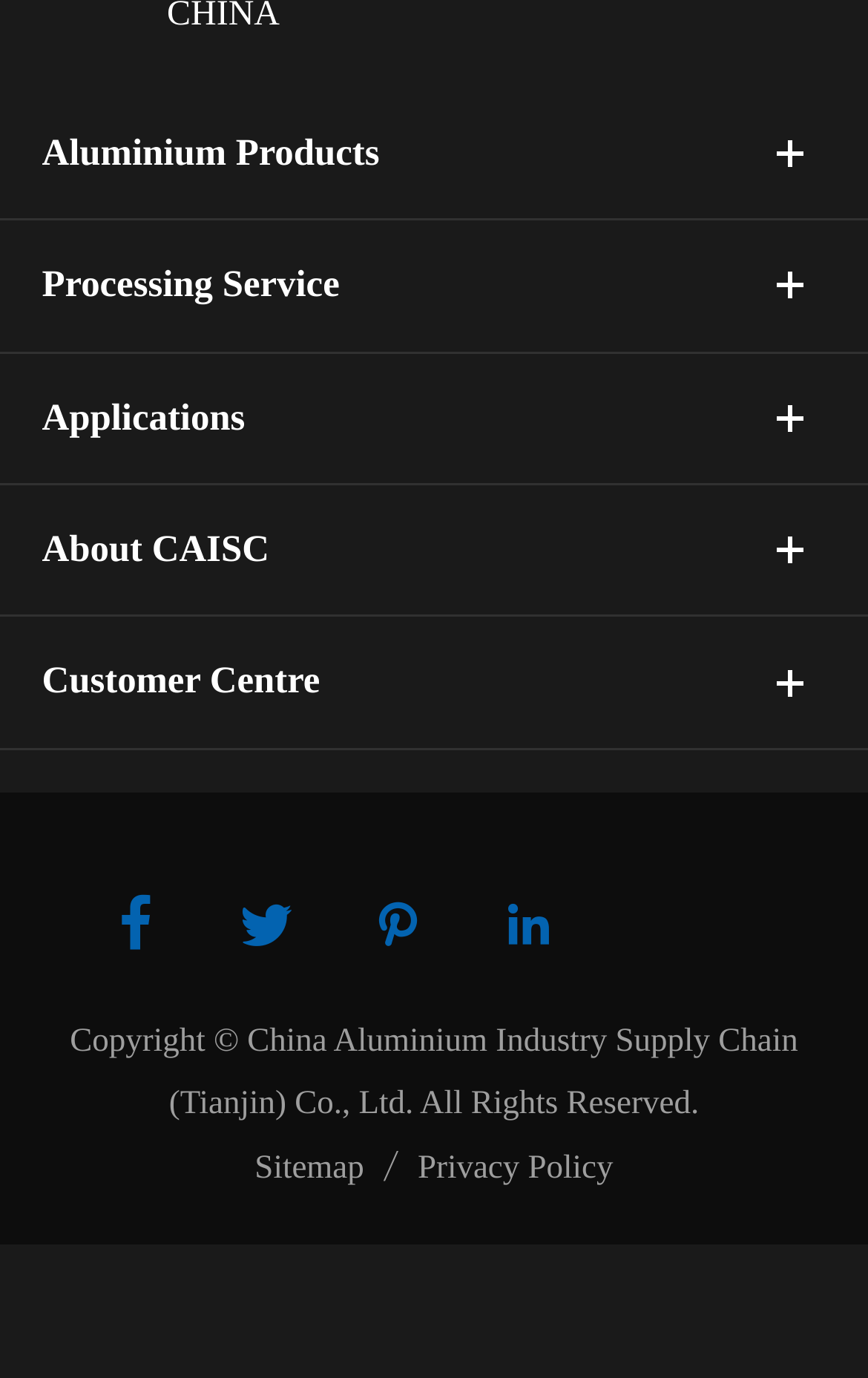What is the copyright information of the website?
Refer to the screenshot and answer in one word or phrase.

China Aluminium Industry Supply Chain (Tianjin) Co., Ltd.